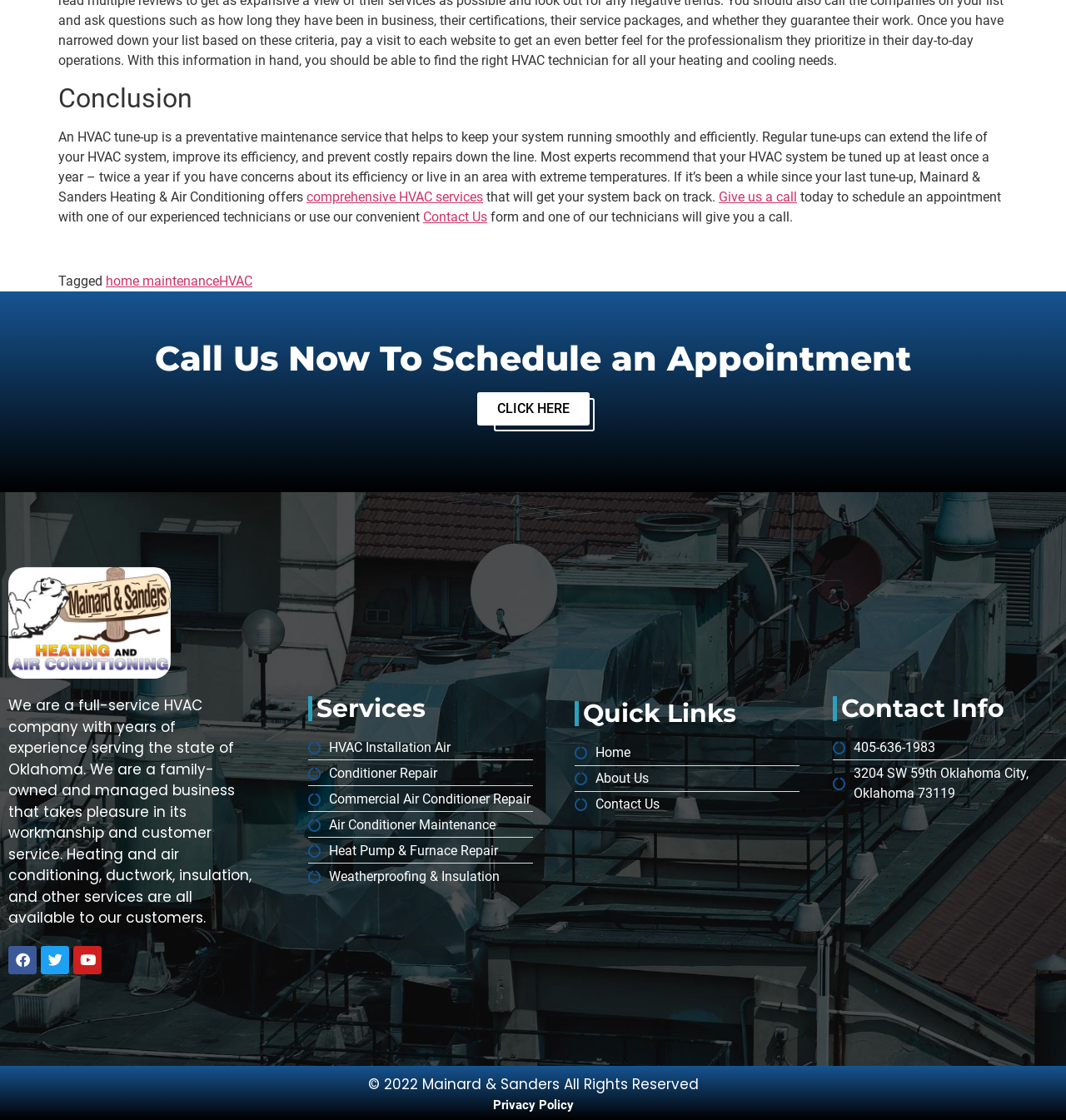What is the company's name?
Please give a detailed and elaborate answer to the question based on the image.

The company's name can be found in the logo description at the top of the page, which says 'Mainard & Sanders Heating And Air Conditioning Logo featuring a polar bear leaning against a wooden post sign.'